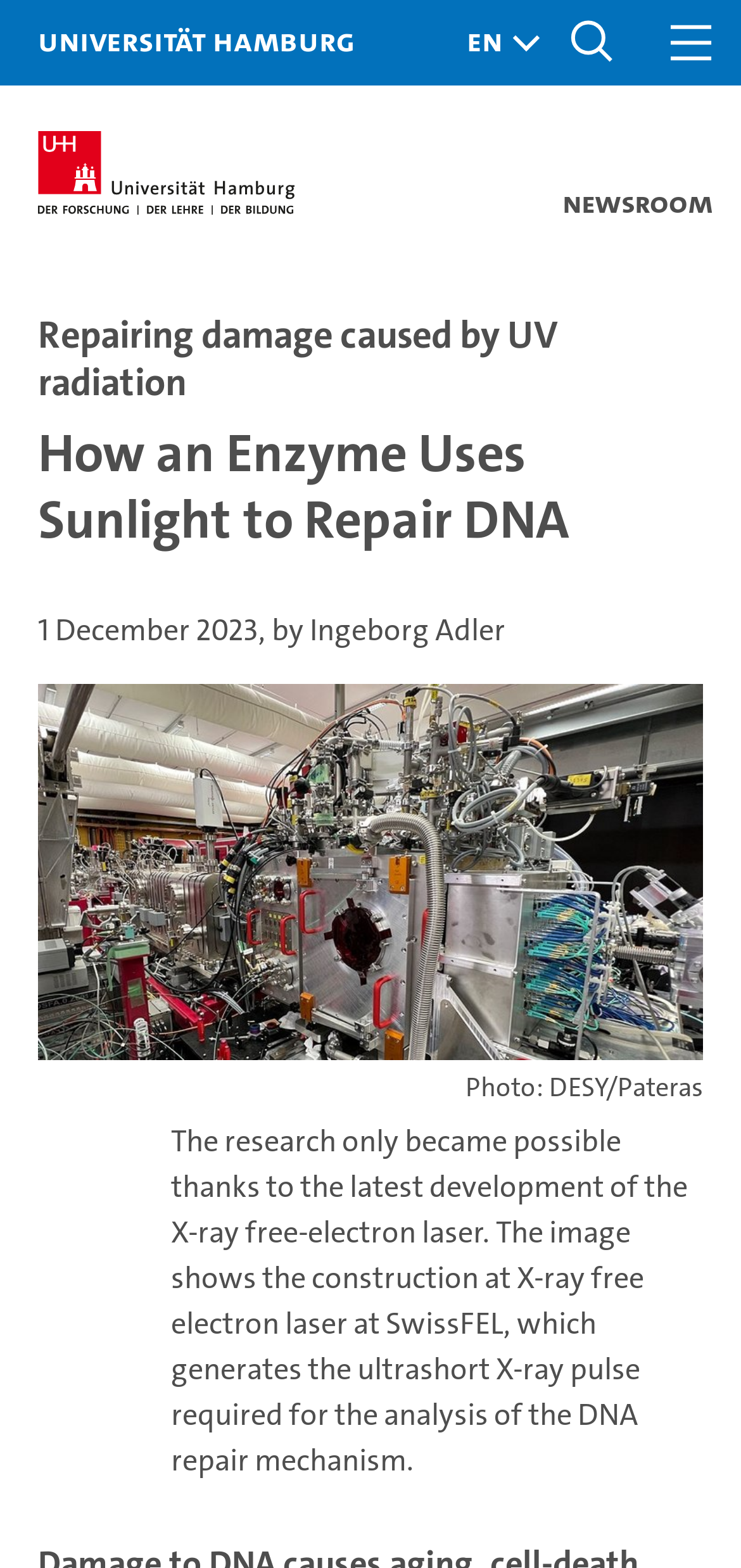Give a one-word or one-phrase response to the question: 
What is the language of the webpage?

Not specified